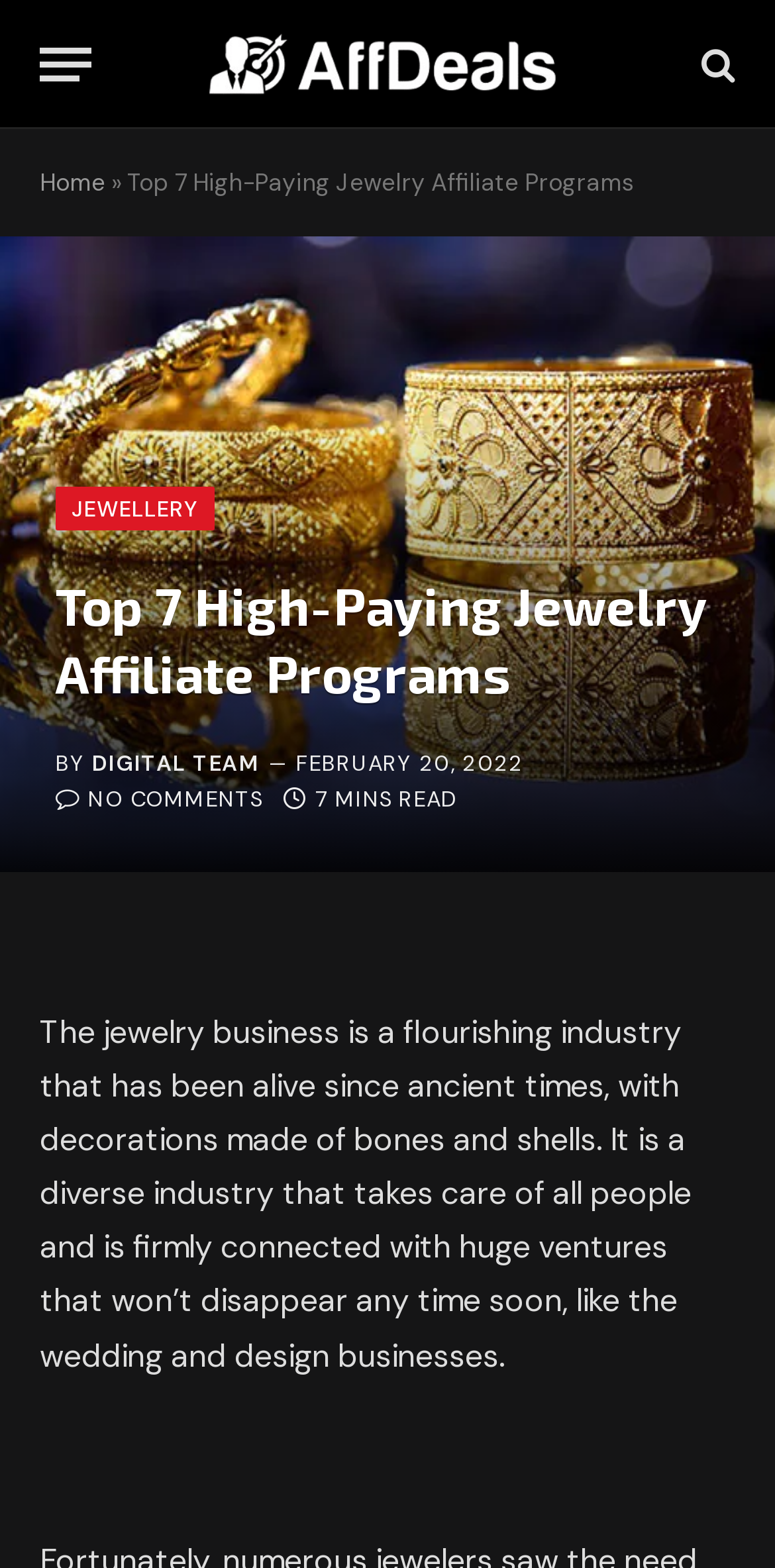Specify the bounding box coordinates of the area to click in order to execute this command: 'Check the date of the article'. The coordinates should consist of four float numbers ranging from 0 to 1, and should be formatted as [left, top, right, bottom].

[0.382, 0.478, 0.676, 0.496]